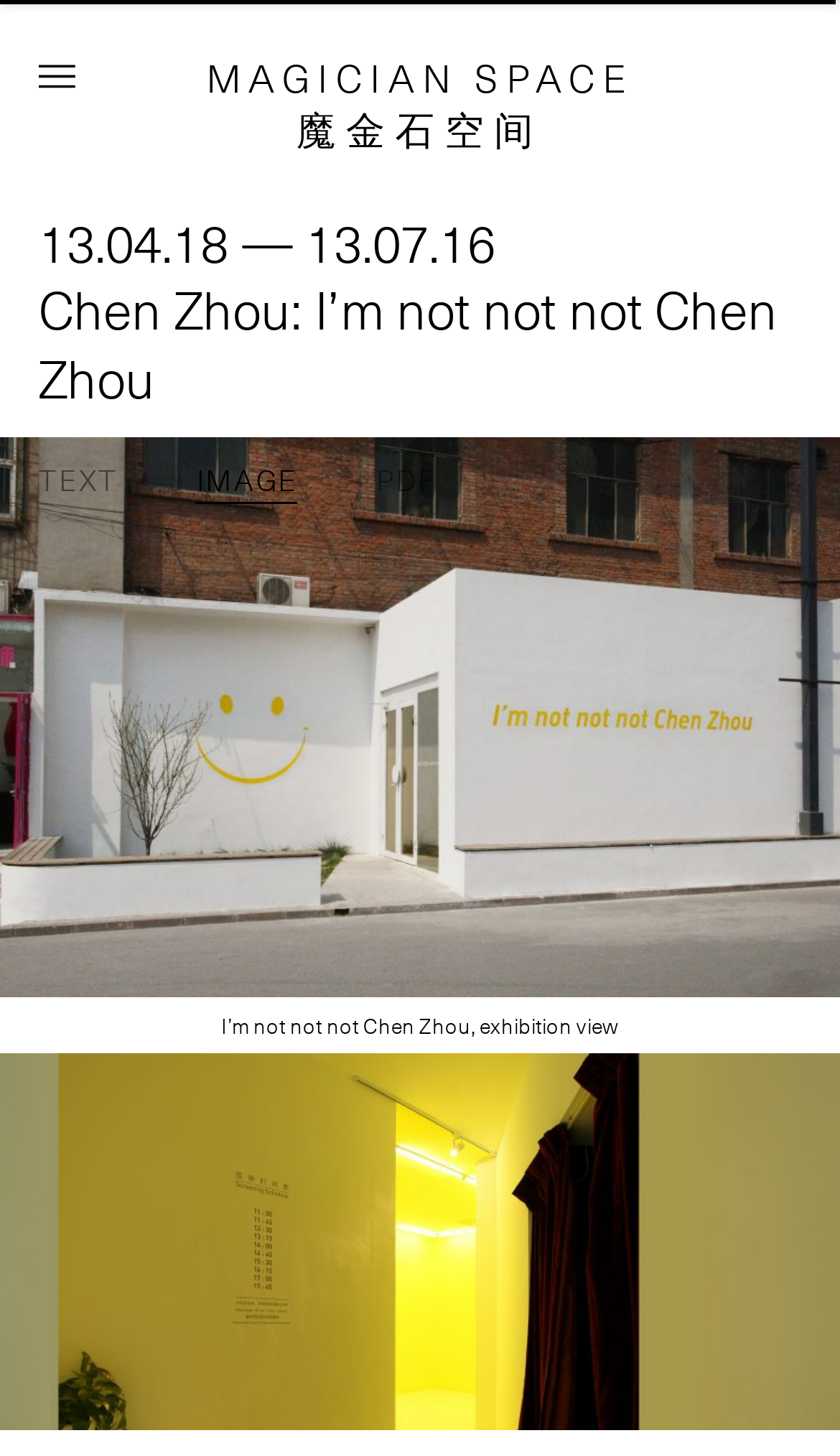What is the name of the exhibition?
Refer to the image and give a detailed answer to the question.

I found the answer by looking at the heading element inside the article element, which has a bounding box coordinate of [0.046, 0.19, 0.954, 0.283]. The text content of this element is 'Chen Zhou: I’m not not not Chen Zhou', which suggests that it is the name of the exhibition.